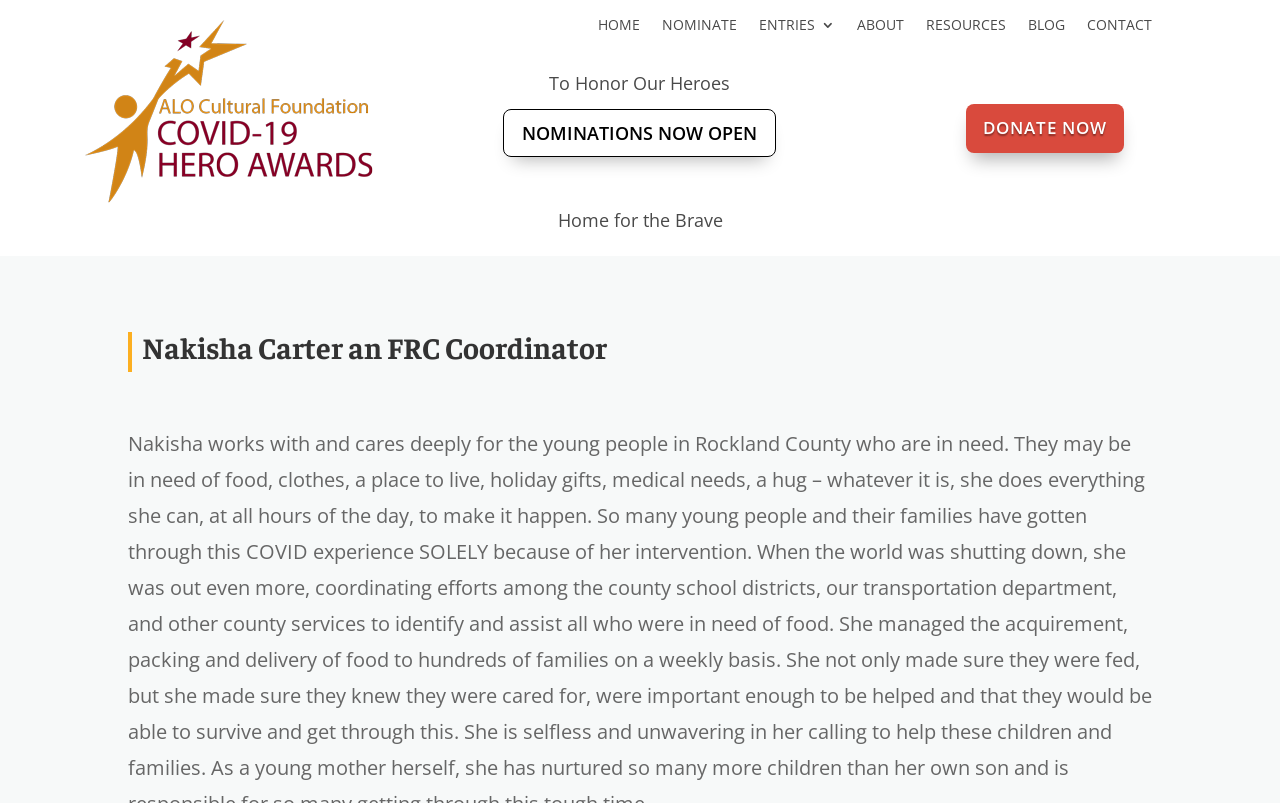Identify and provide the bounding box coordinates of the UI element described: "Impressum Datenschutz". The coordinates should be formatted as [left, top, right, bottom], with each number being a float between 0 and 1.

None